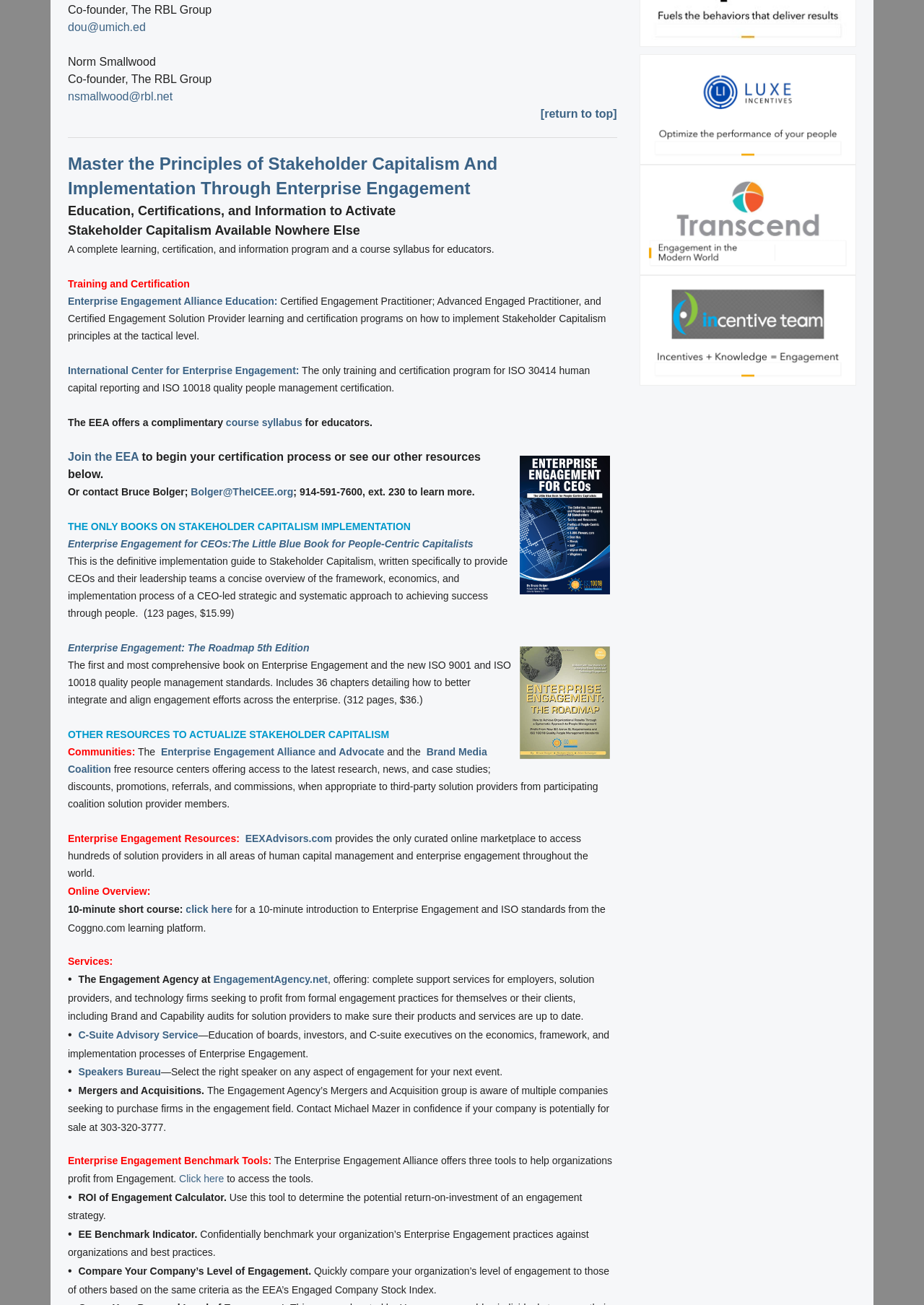Bounding box coordinates are given in the format (top-left x, top-left y, bottom-right x, bottom-right y). All values should be floating point numbers between 0 and 1. Provide the bounding box coordinate for the UI element described as: International Center for Enterprise Engagement:

[0.073, 0.279, 0.324, 0.288]